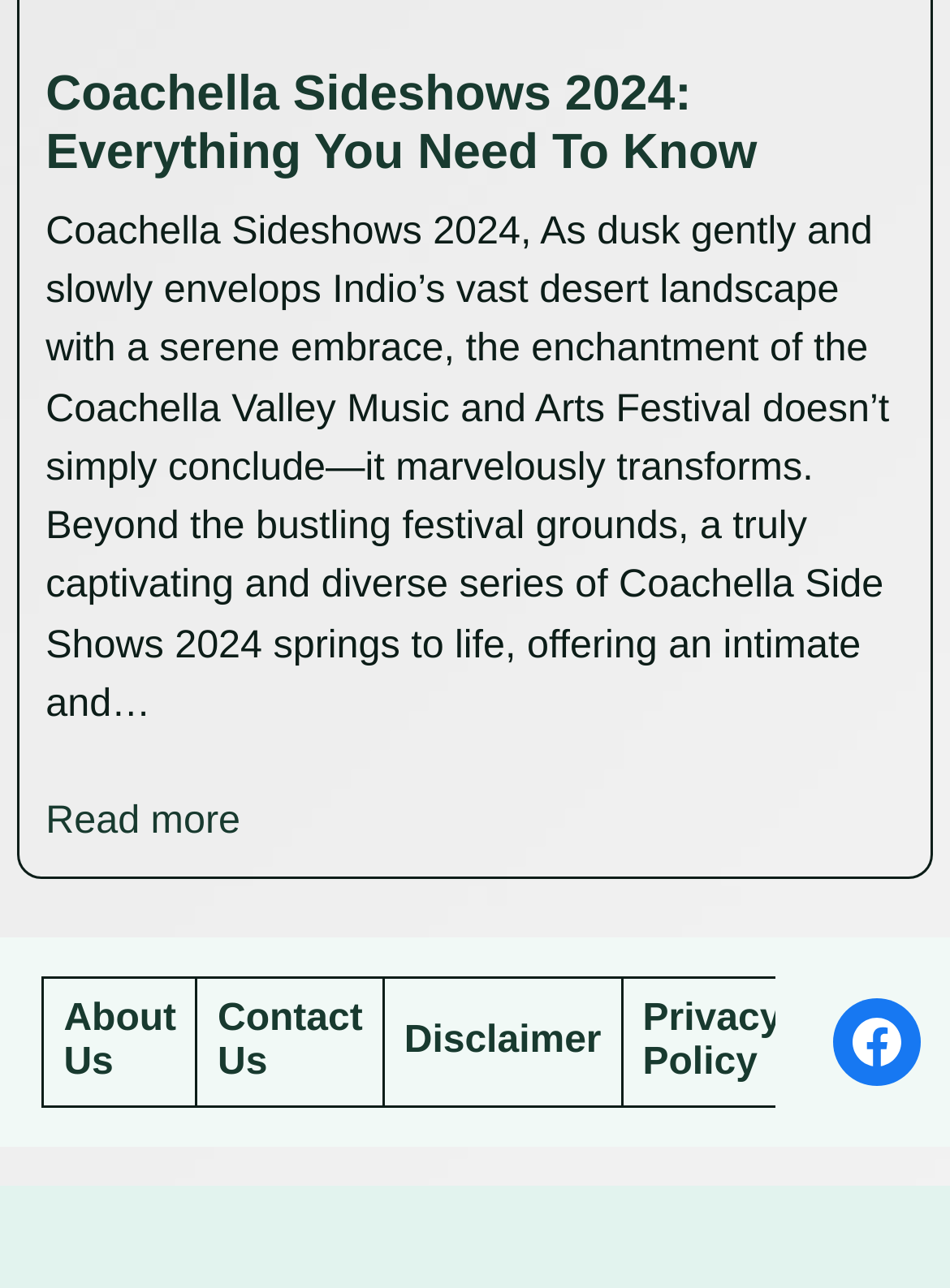How many links are in the footer section?
Please provide a single word or phrase as your answer based on the screenshot.

5